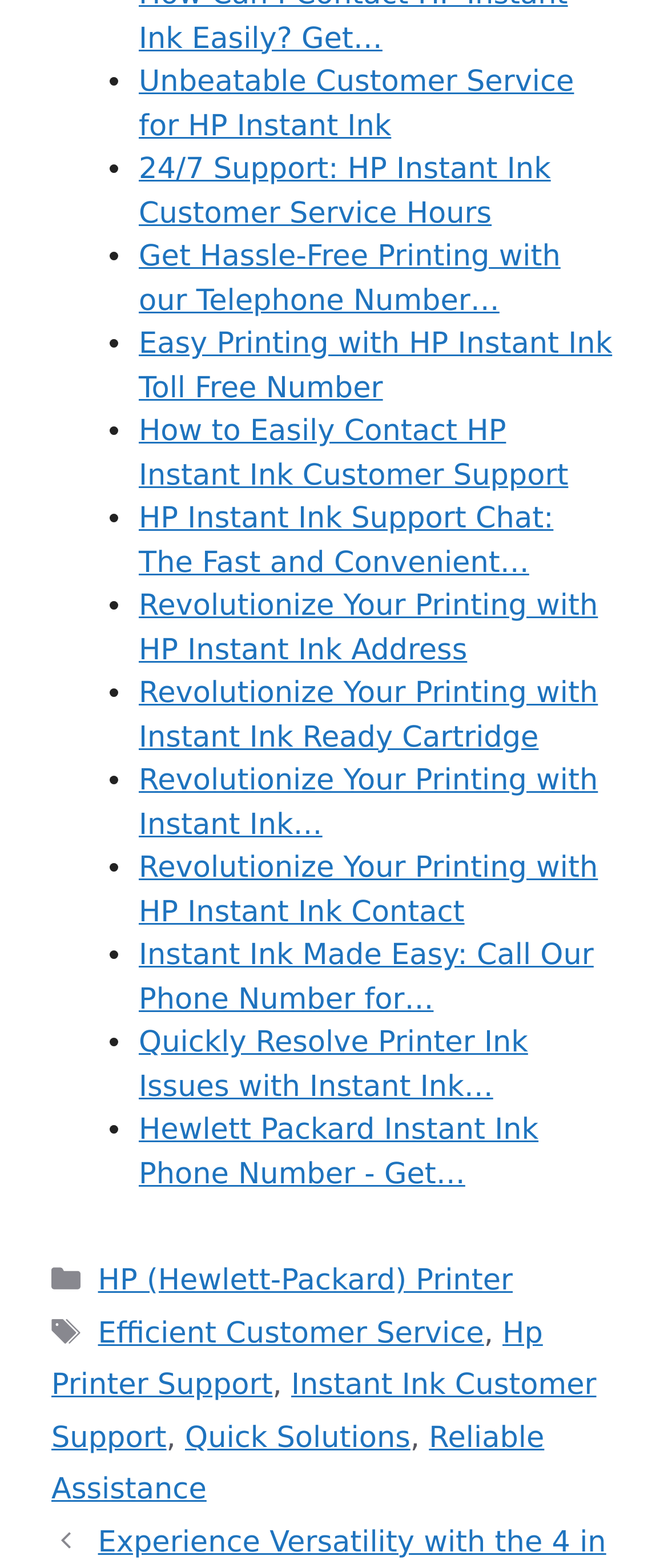Determine the bounding box coordinates of the region to click in order to accomplish the following instruction: "Click on 'Unbeatable Customer Service for HP Instant Ink'". Provide the coordinates as four float numbers between 0 and 1, specifically [left, top, right, bottom].

[0.208, 0.042, 0.859, 0.091]